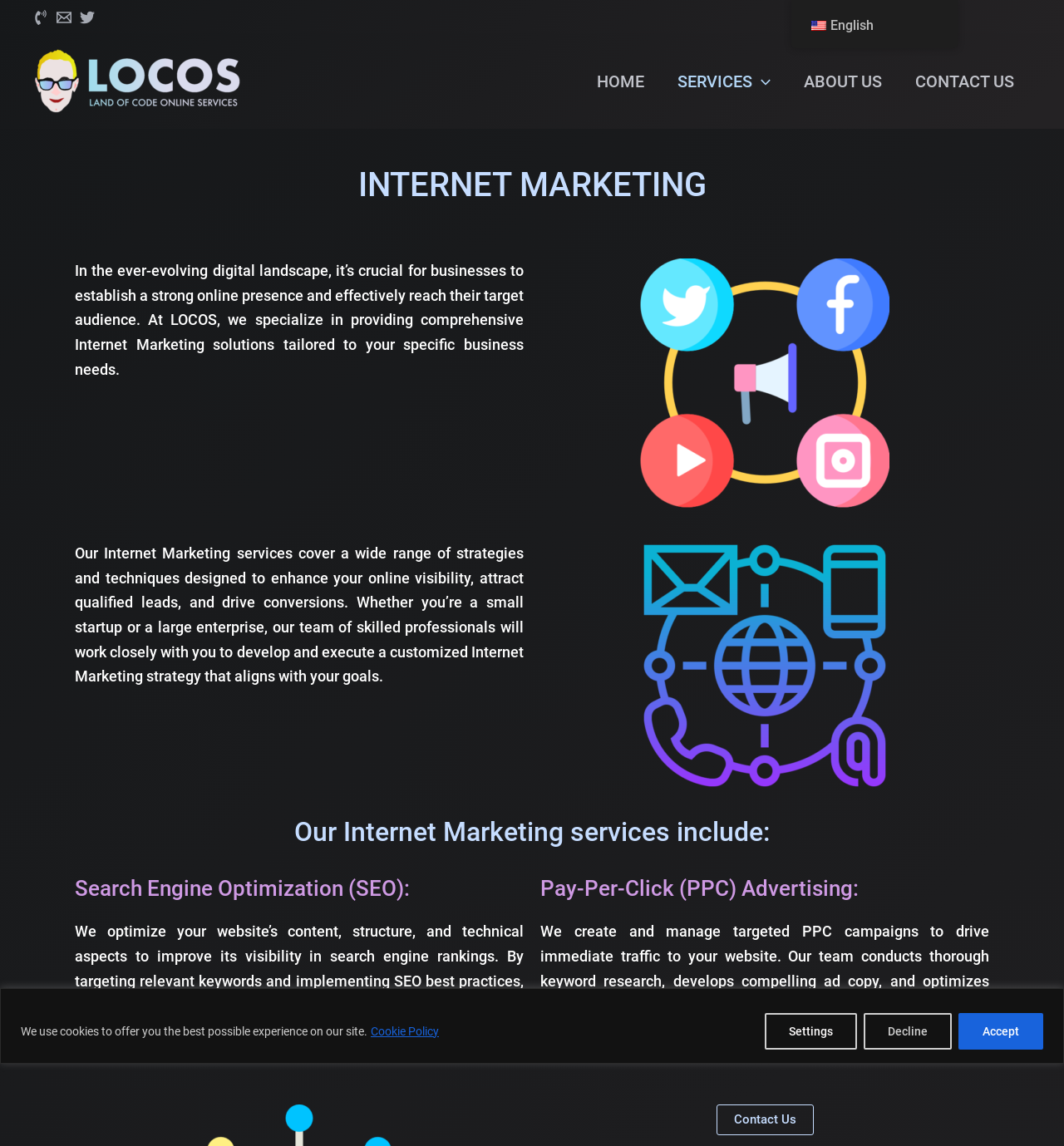How can one contact the company?
Examine the image and provide an in-depth answer to the question.

One can contact the company by clicking the 'Contact Us' link, which is located at the bottom of the page and also mentioned in the text 'Whether you’re a small startup or a large enterprise, our team of skilled professionals will work closely with you to develop and execute a customized Internet Marketing strategy that aligns with your goals.'